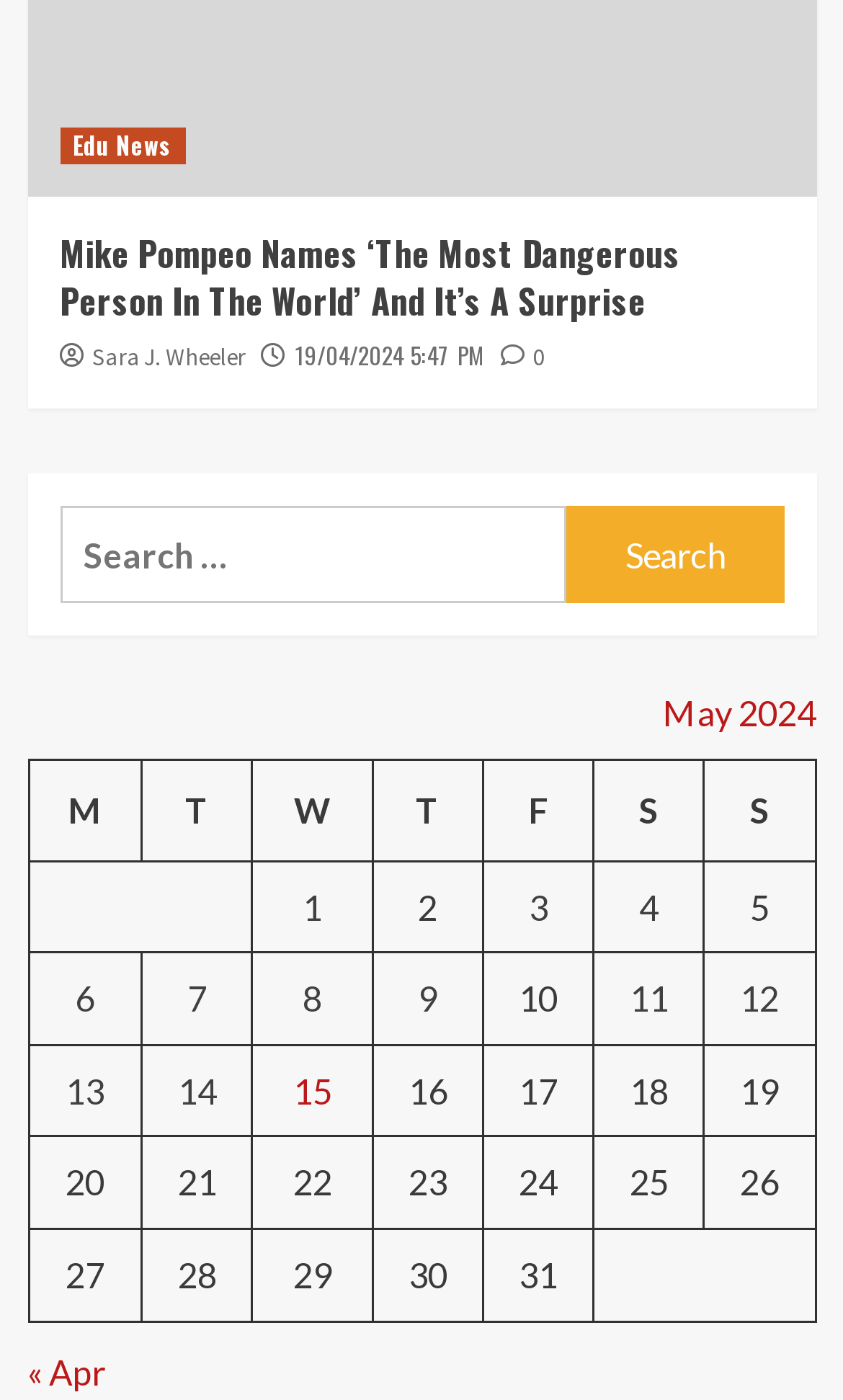What is the name of the news section?
Please answer the question as detailed as possible based on the image.

The name of the news section can be found at the top of the webpage, where it says 'Edu News' in a link format.